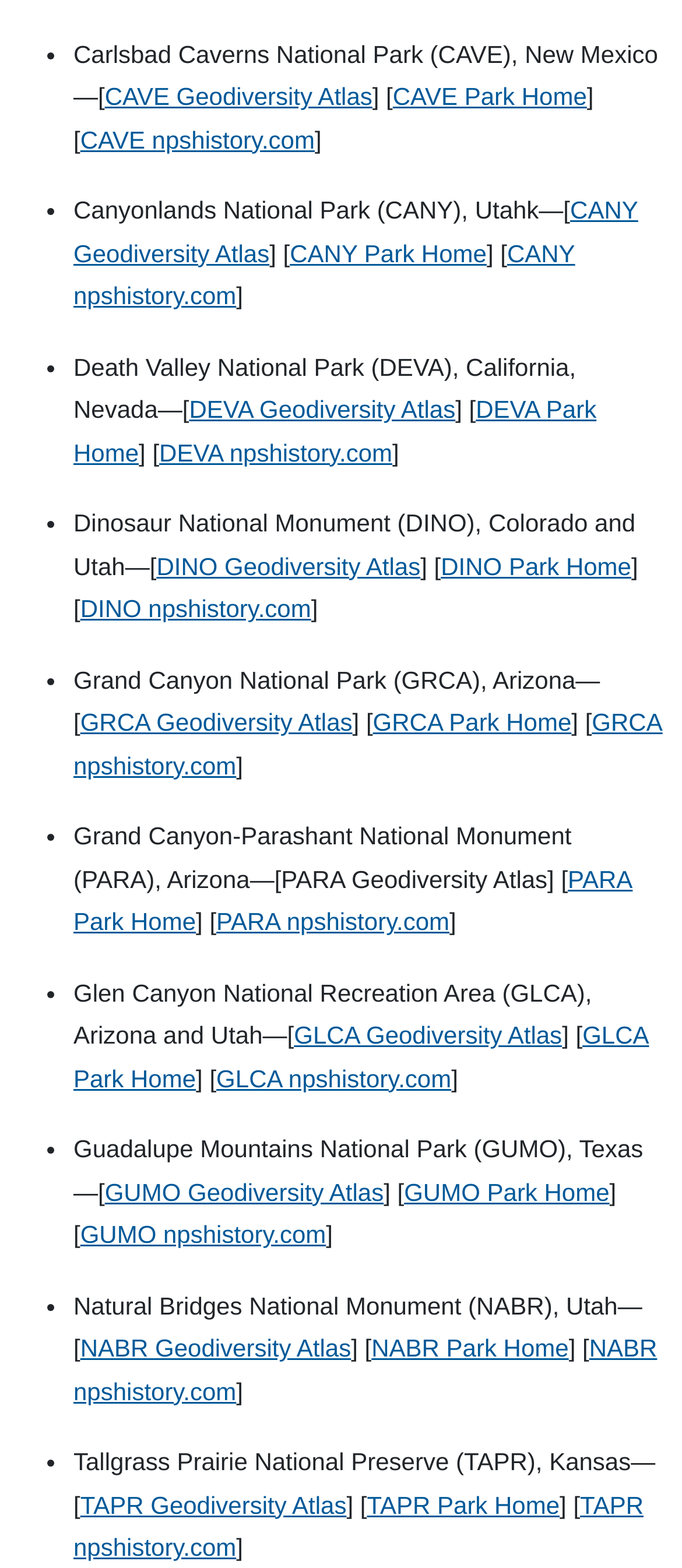Provide the bounding box coordinates of the area you need to click to execute the following instruction: "Visit CAVE Geodiversity Atlas".

[0.154, 0.053, 0.546, 0.07]